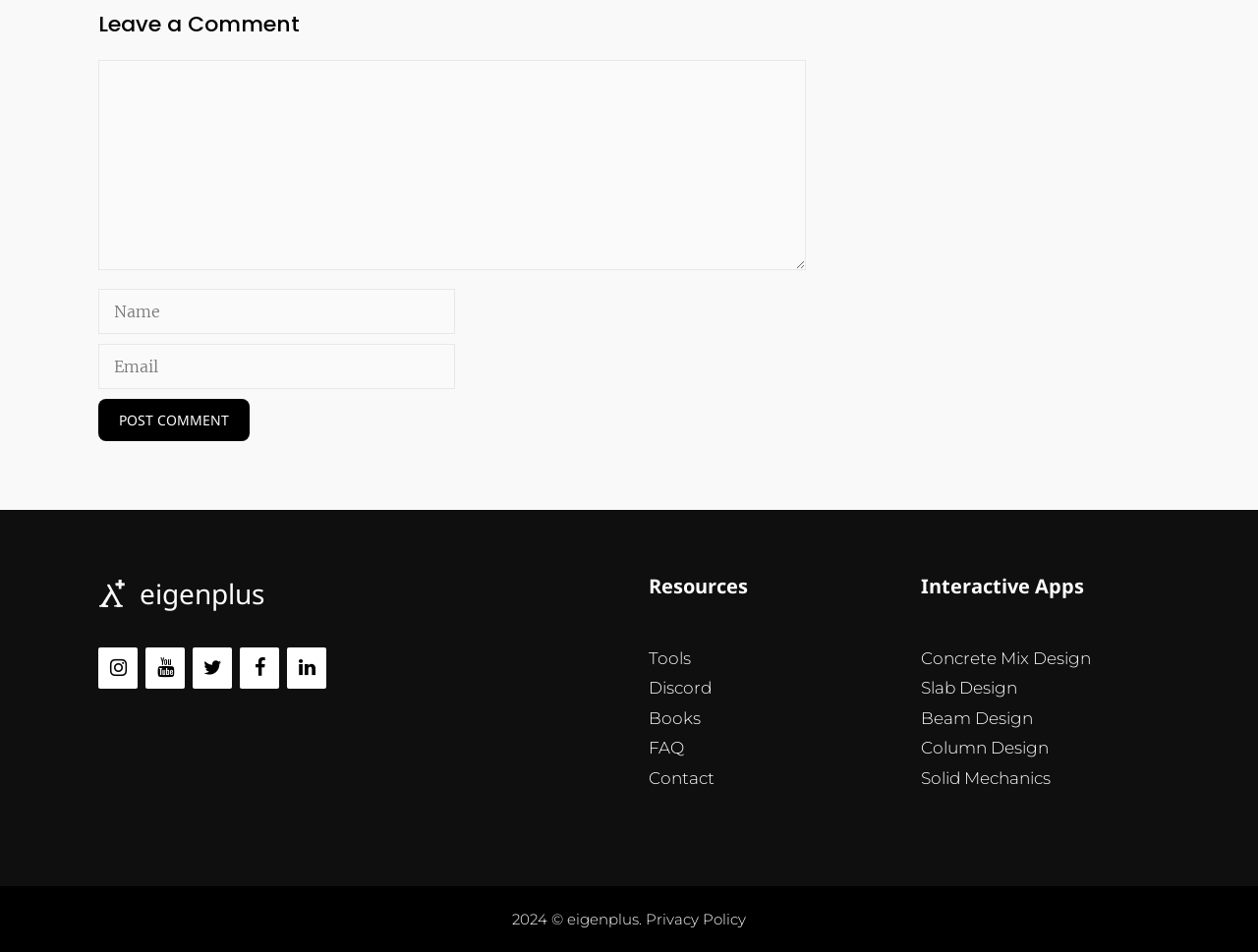Bounding box coordinates should be provided in the format (top-left x, top-left y, bottom-right x, bottom-right y) with all values between 0 and 1. Identify the bounding box for this UI element: Contact

[0.516, 0.807, 0.568, 0.828]